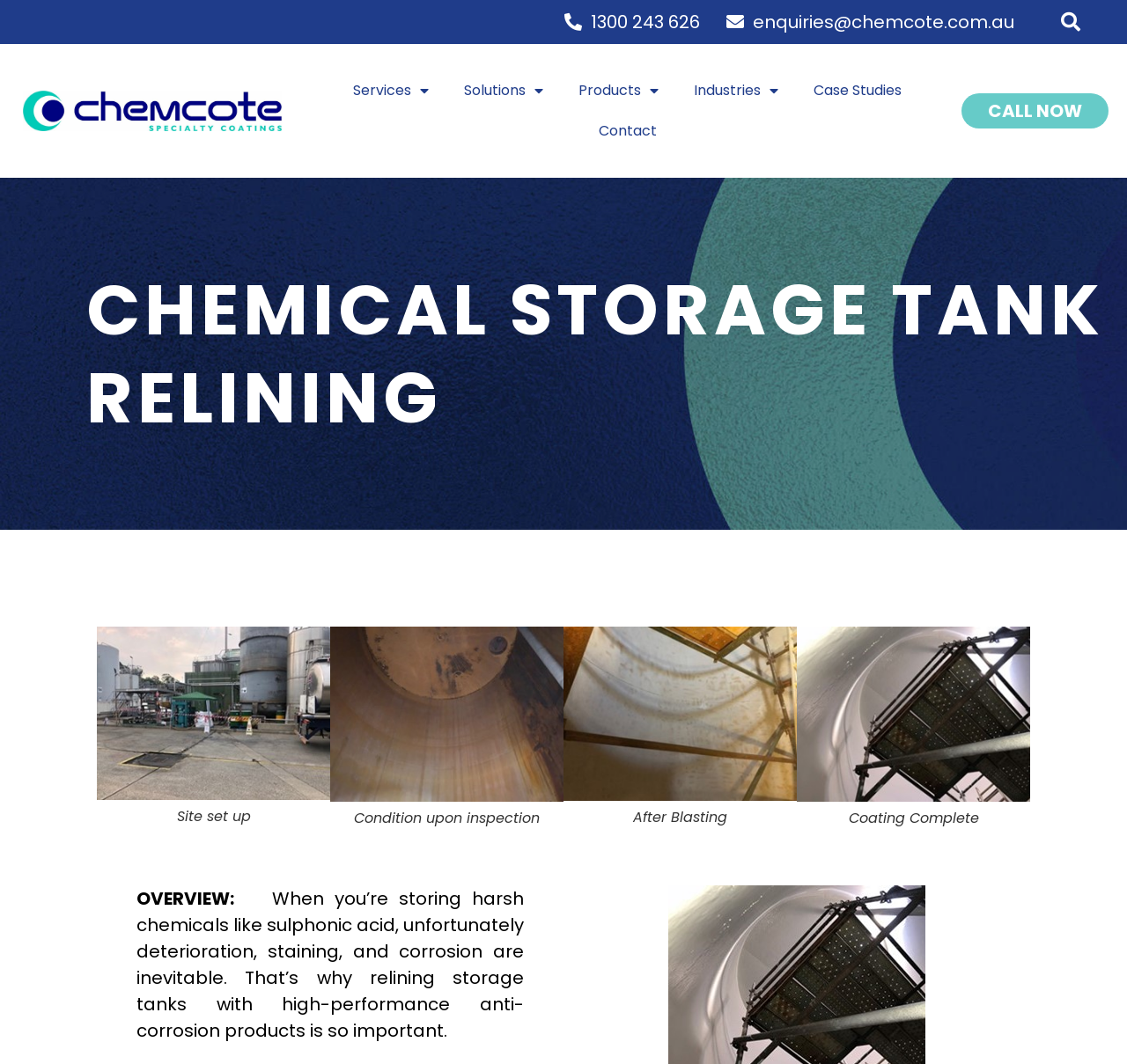Please find the bounding box for the UI element described by: "Case Studies".

[0.706, 0.066, 0.816, 0.104]